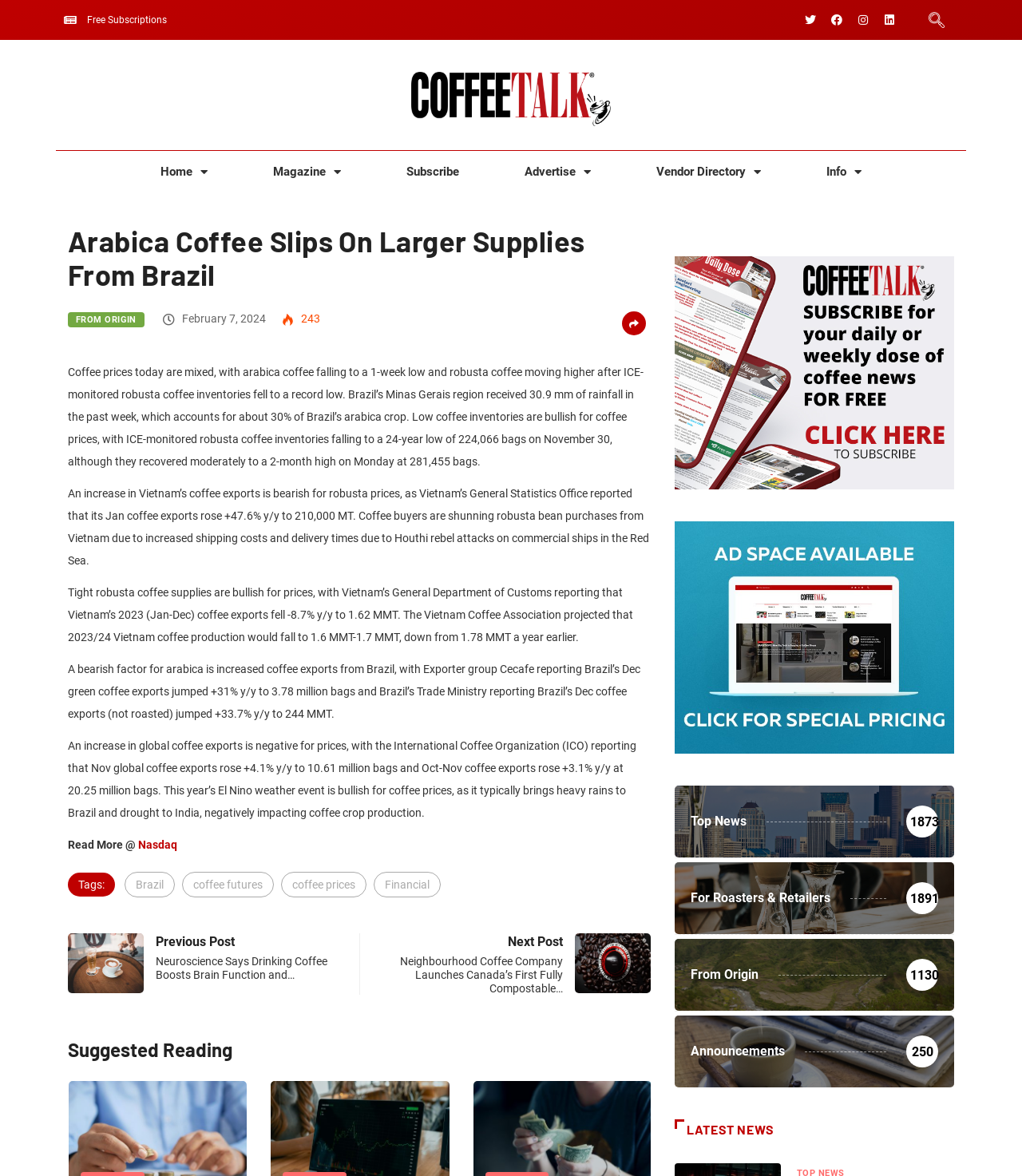Based on the description "Free Subscriptions", find the bounding box of the specified UI element.

[0.062, 0.01, 0.163, 0.024]